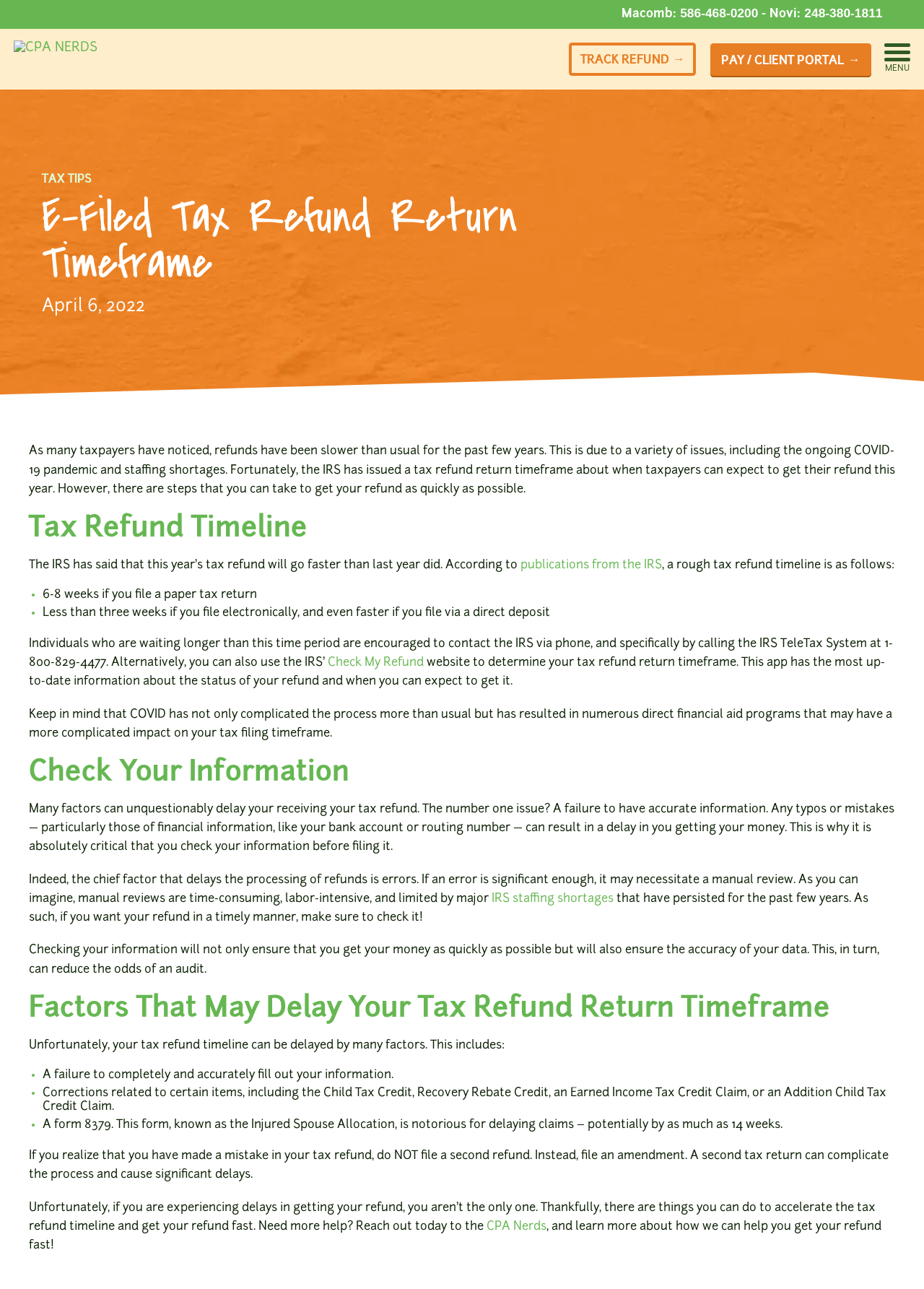Determine the coordinates of the bounding box for the clickable area needed to execute this instruction: "Contact the IRS via the Check My Refund website".

[0.355, 0.51, 0.459, 0.519]